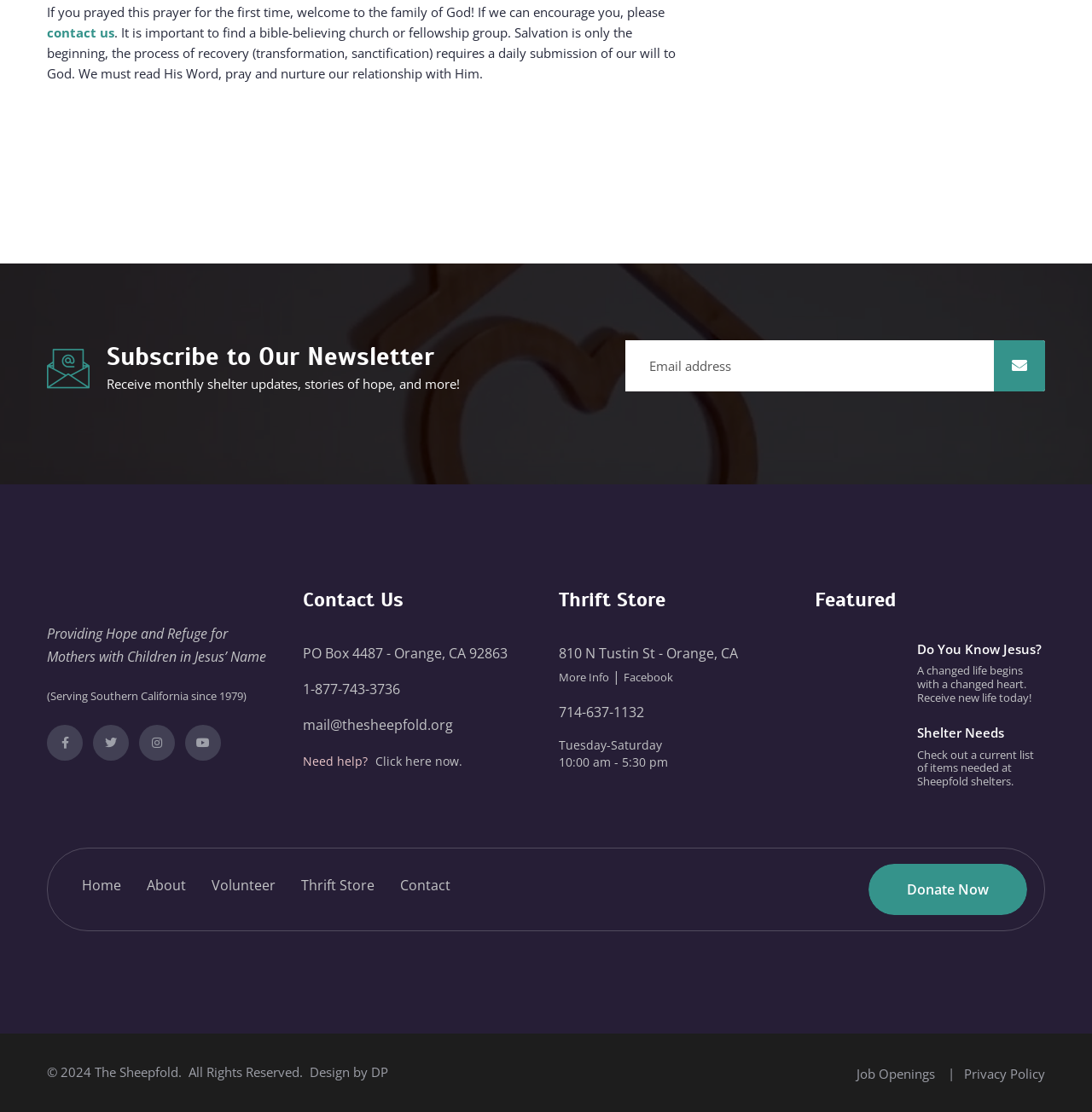Given the description of the UI element: "Click here now.", predict the bounding box coordinates in the form of [left, top, right, bottom], with each value being a float between 0 and 1.

[0.344, 0.678, 0.423, 0.692]